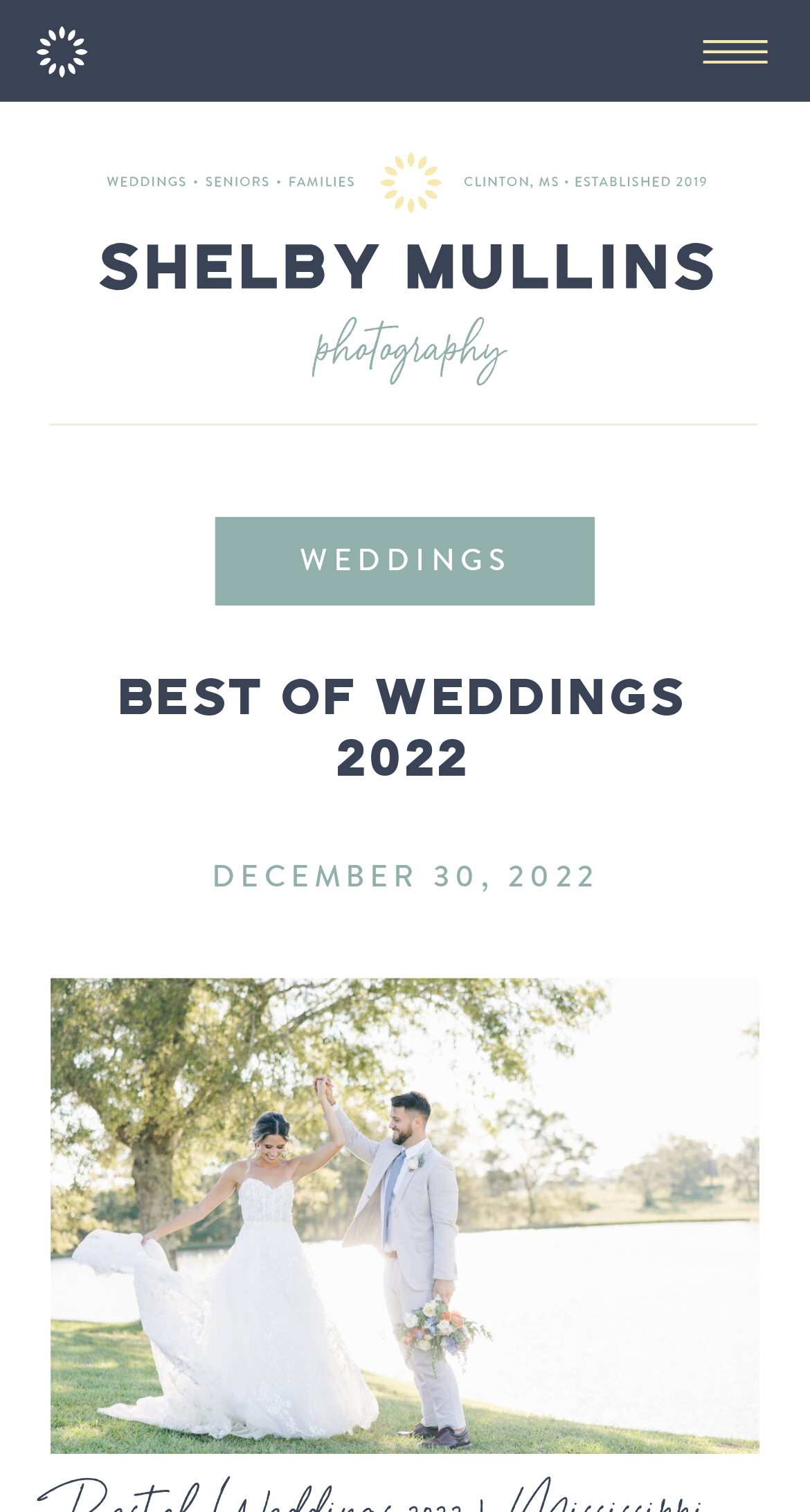Write an extensive caption that covers every aspect of the webpage.

This webpage is a showcase of the best weddings of 2022 from a Mississippi wedding photographer. At the top-left corner, there is a link. Below it, a large image takes up most of the width of the page, spanning from the top to about one-third of the way down. 

The main title, "Best of Weddings 2022", is centered at the top of the page, above the image. Below the title, there is a date, "DECEMBER 30, 2022", positioned slightly to the right of center. 

Further down, there is a subheading, "WEDDINGS", which is also centered. Below this subheading, there is a link with the same text, "WEDDINGS", positioned directly underneath. 

At the bottom of the page, there is a large figure that takes up the full width of the page, spanning from about two-thirds of the way down to the bottom.